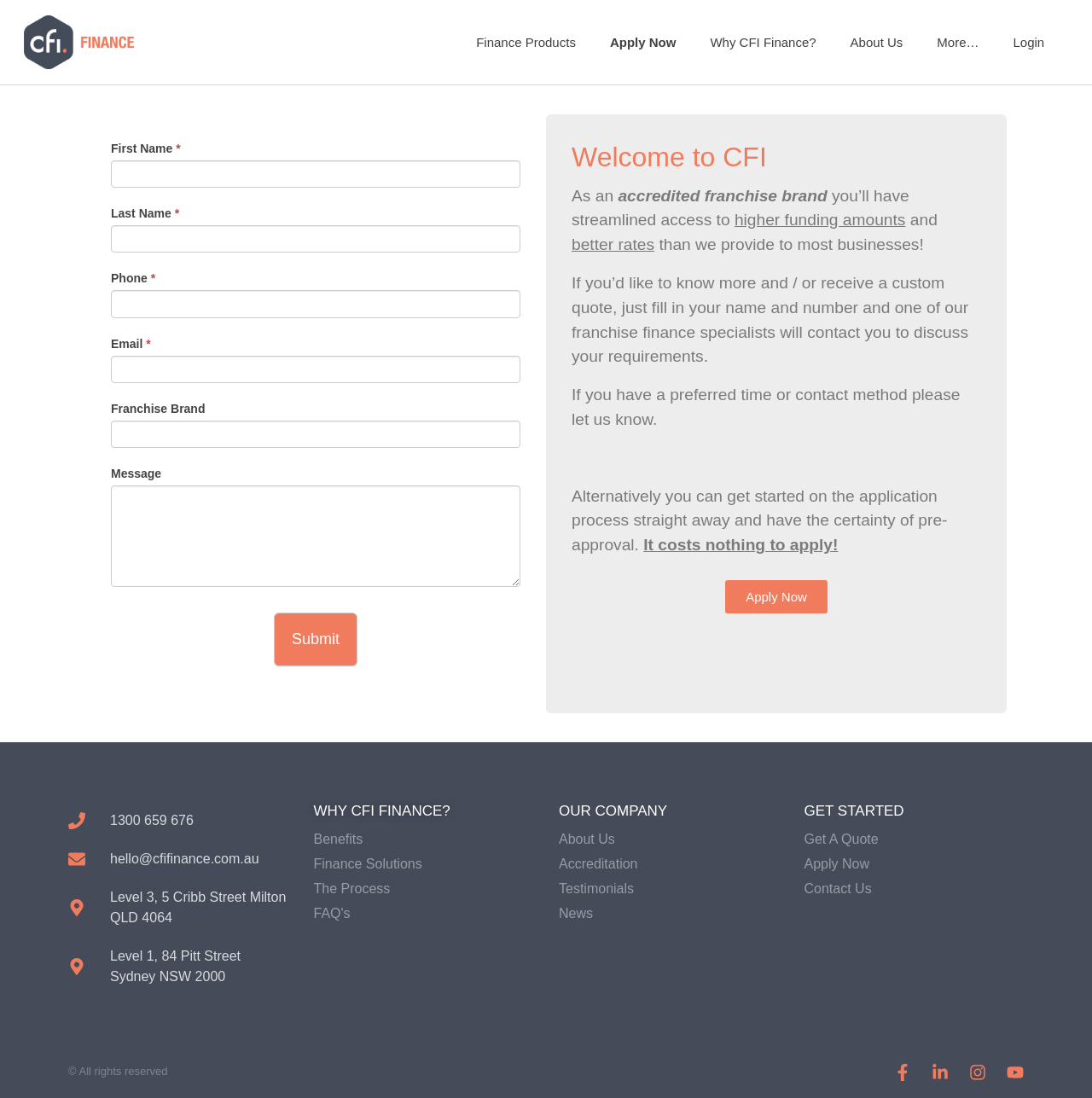Determine the bounding box coordinates of the target area to click to execute the following instruction: "Click the 'Apply Now' button."

[0.664, 0.528, 0.758, 0.559]